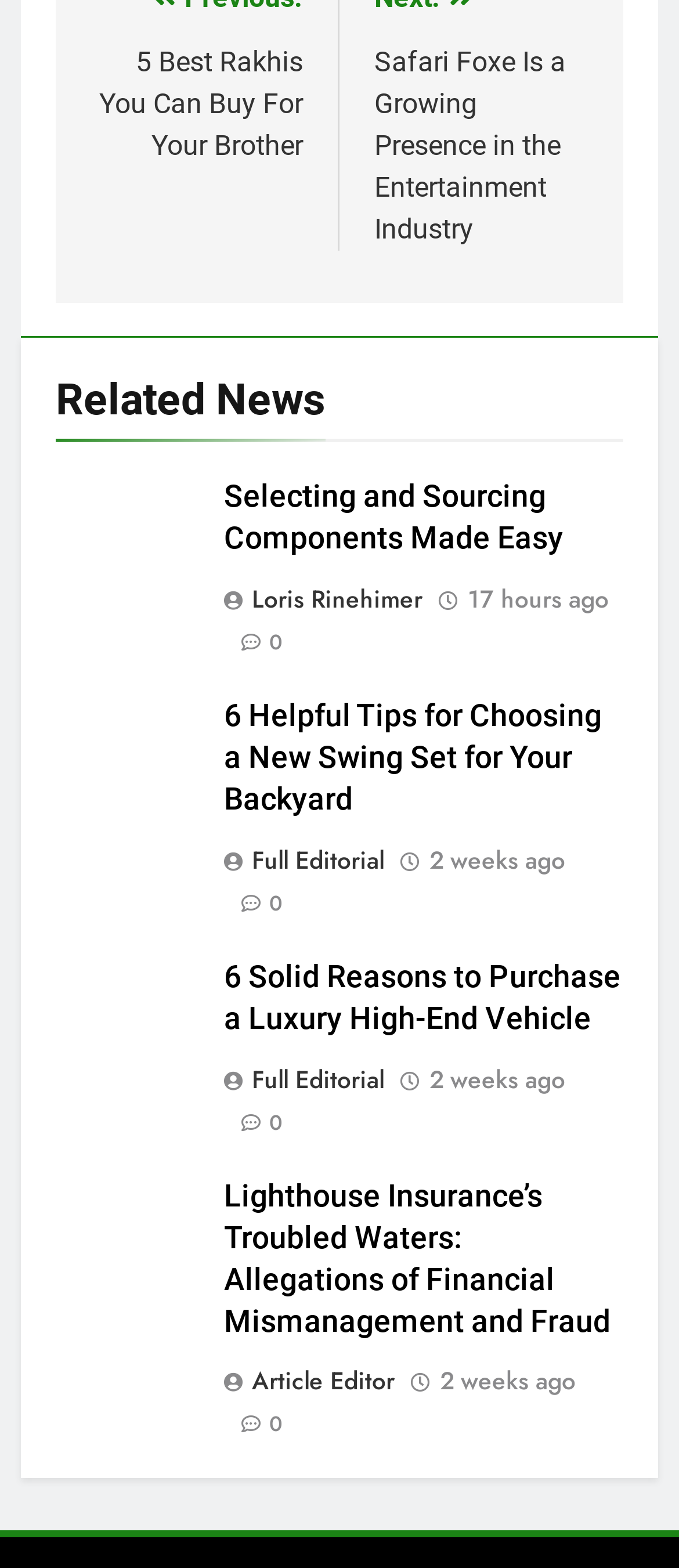What is the topic of the first article?
Provide a detailed and well-explained answer to the question.

The first article's heading is 'Selecting and Sourcing Components Made Easy', which indicates that the topic of the article is related to selecting and sourcing components.